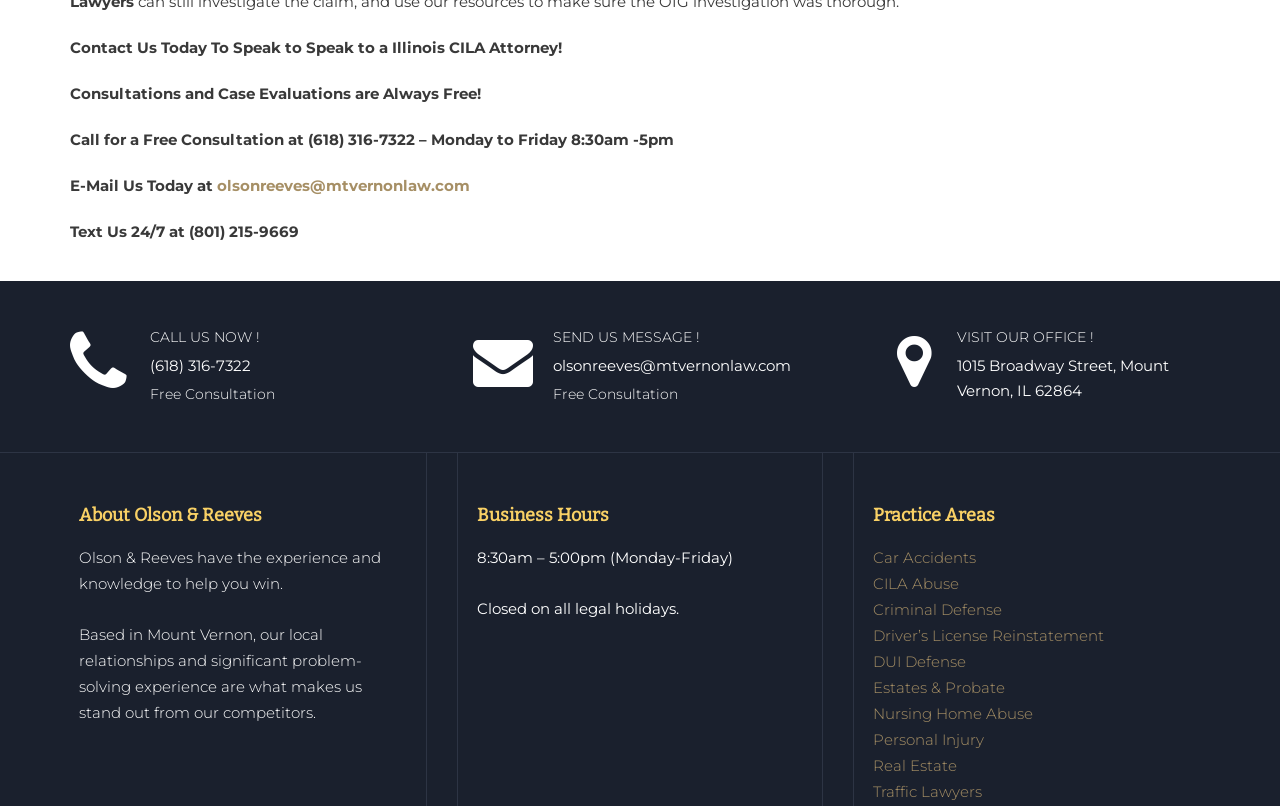How many practice areas does Olson & Reeves have?
Please provide a detailed and thorough answer to the question.

I found the number of practice areas by looking at the link elements on the webpage. Specifically, I found 9 links under the heading 'Practice Areas' which indicates that Olson & Reeves has 9 practice areas.